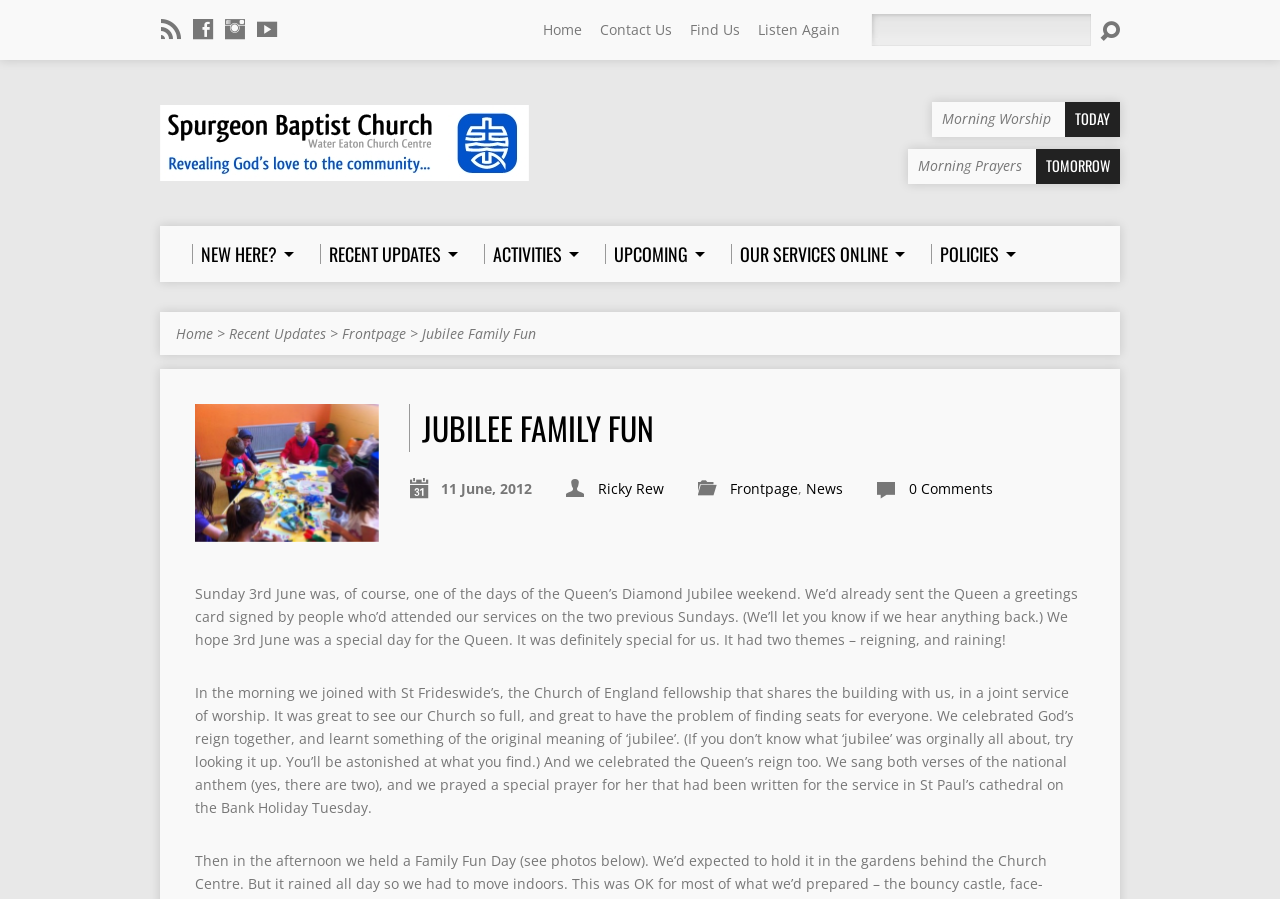Can you find and generate the webpage's heading?

JUBILEE FAMILY FUN